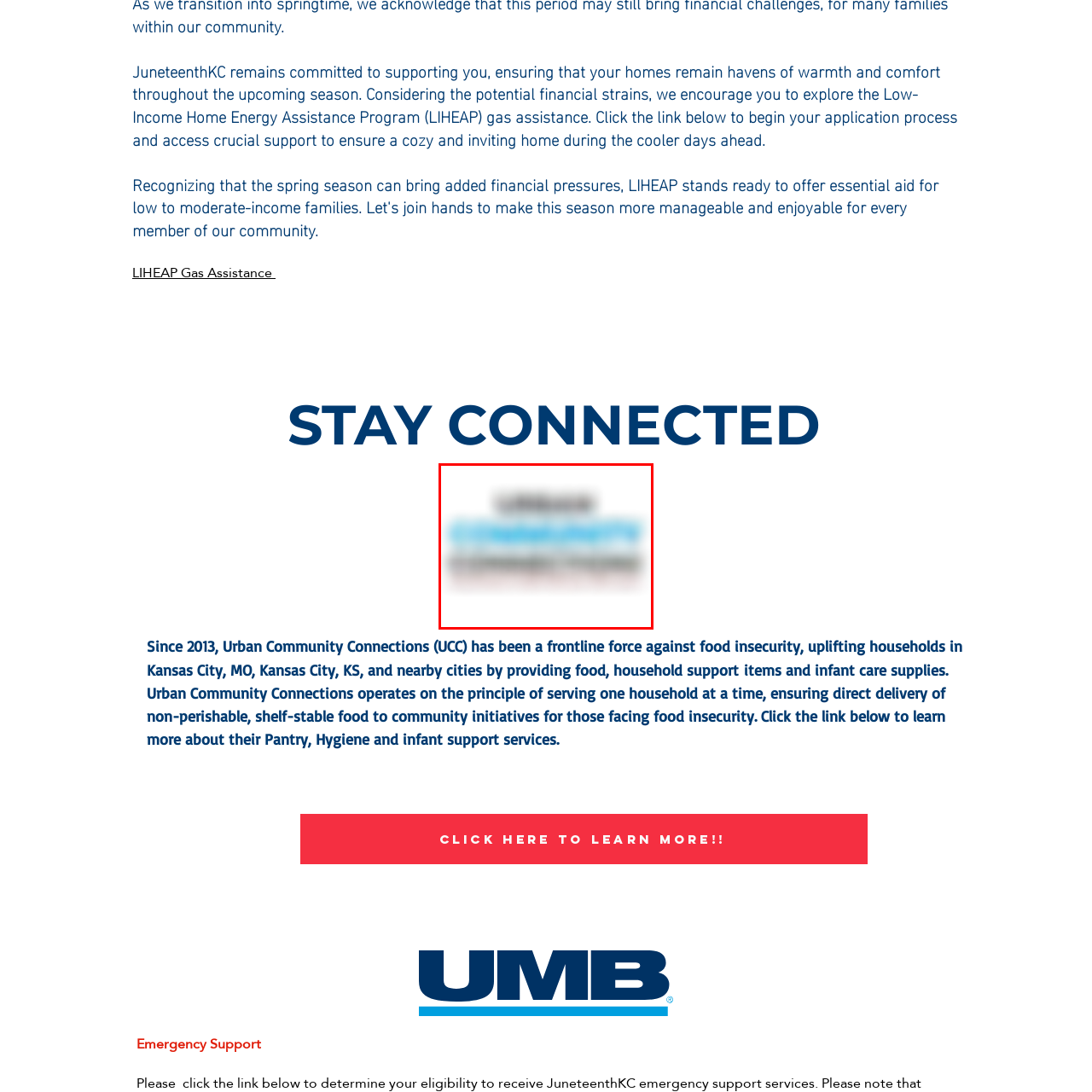What color is the lettering in the UCC logo?
Inspect the image within the red bounding box and answer the question in detail.

The caption states that the logo prominently displays the organization's name, emphasizing 'Urban' and 'Community Connections' in vibrant blue lettering, which suggests that the color of the lettering in the UCC logo is vibrant blue.